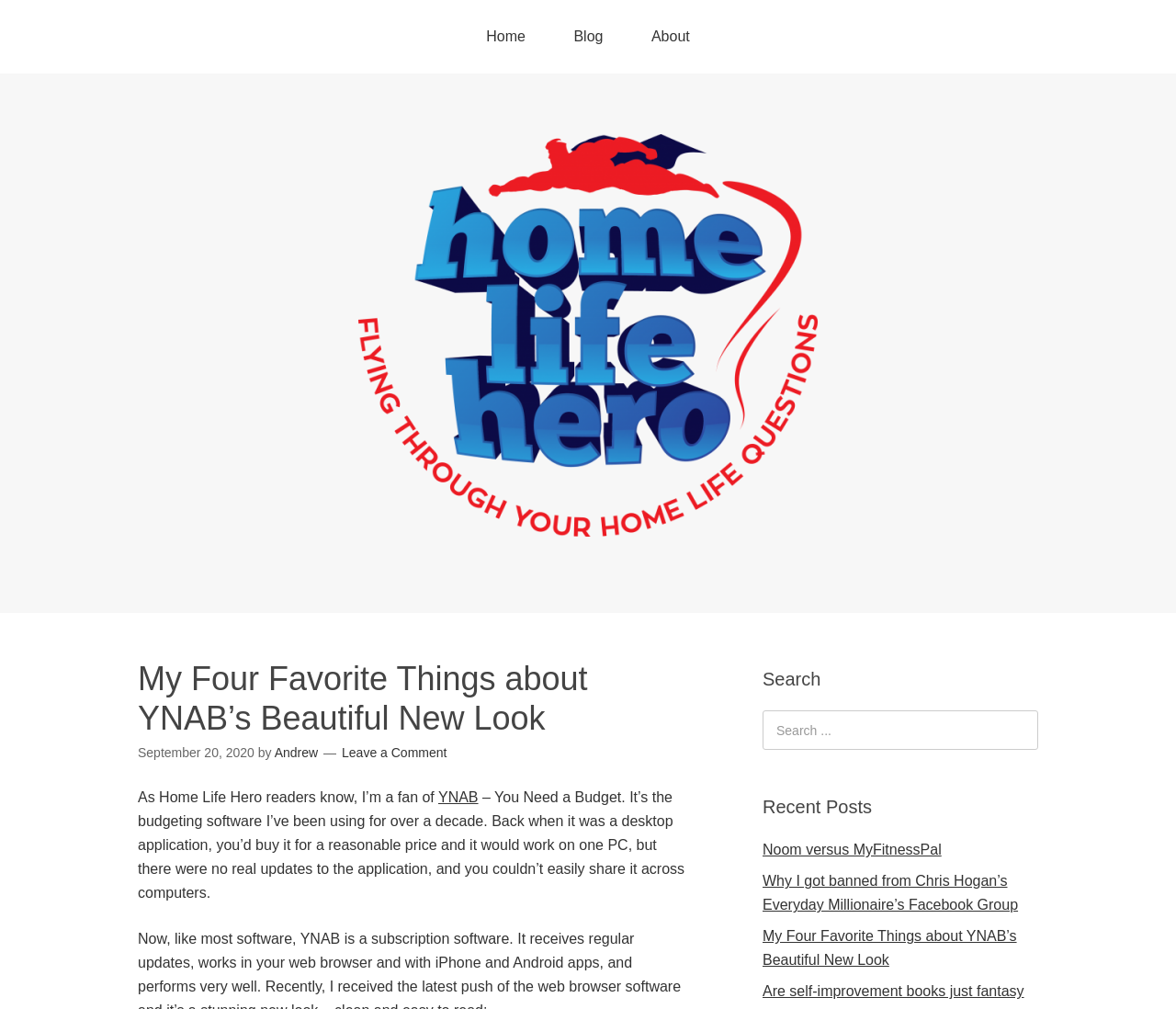Identify the bounding box for the UI element described as: "Leave a Comment". The coordinates should be four float numbers between 0 and 1, i.e., [left, top, right, bottom].

[0.291, 0.739, 0.38, 0.754]